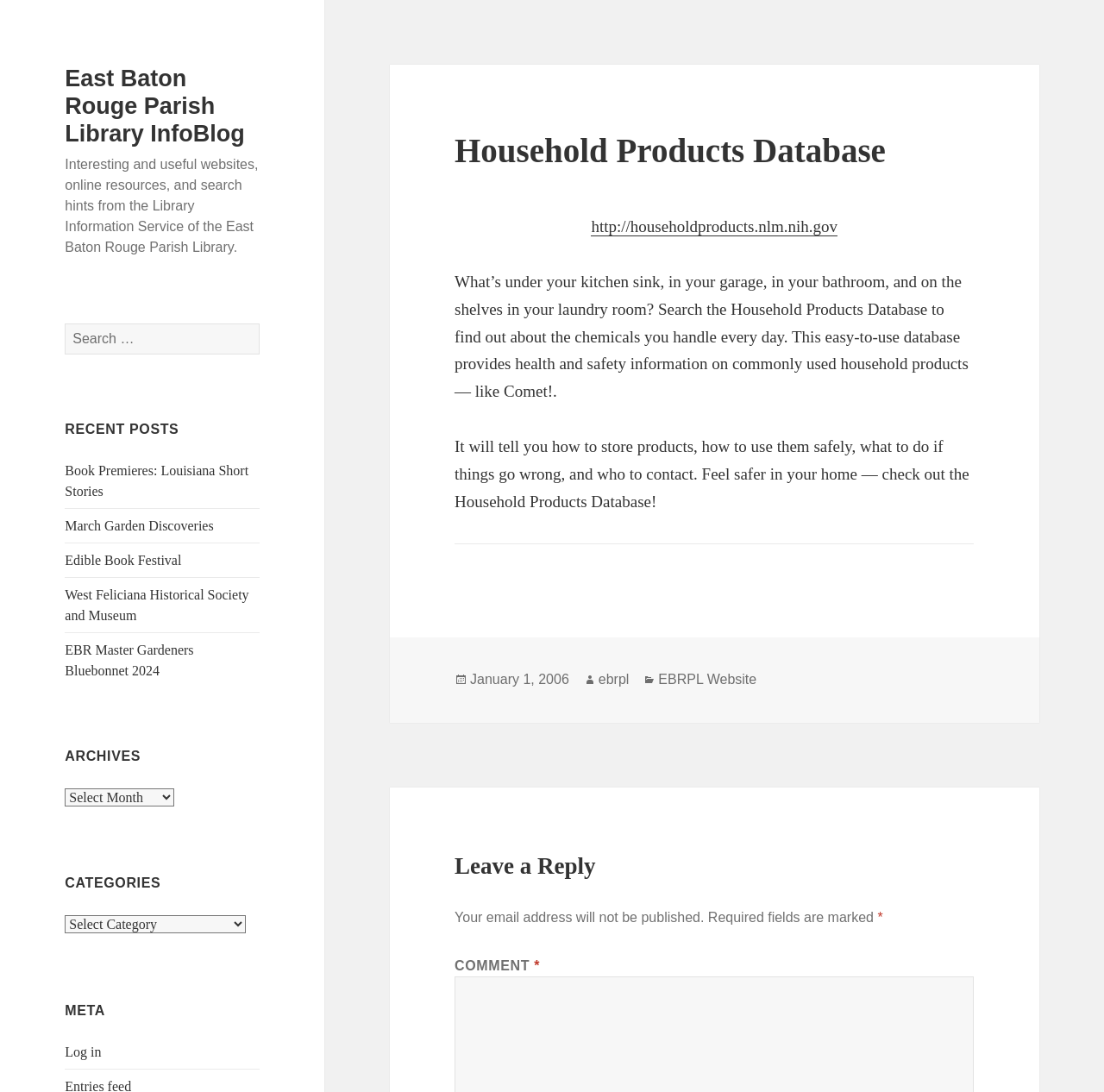What is the purpose of the search box?
Answer the question in a detailed and comprehensive manner.

I found the answer by looking at the search box and its surrounding text. The text says 'Search for:' and there is a button that says 'Search'. This suggests that the search box is used to search for household products.